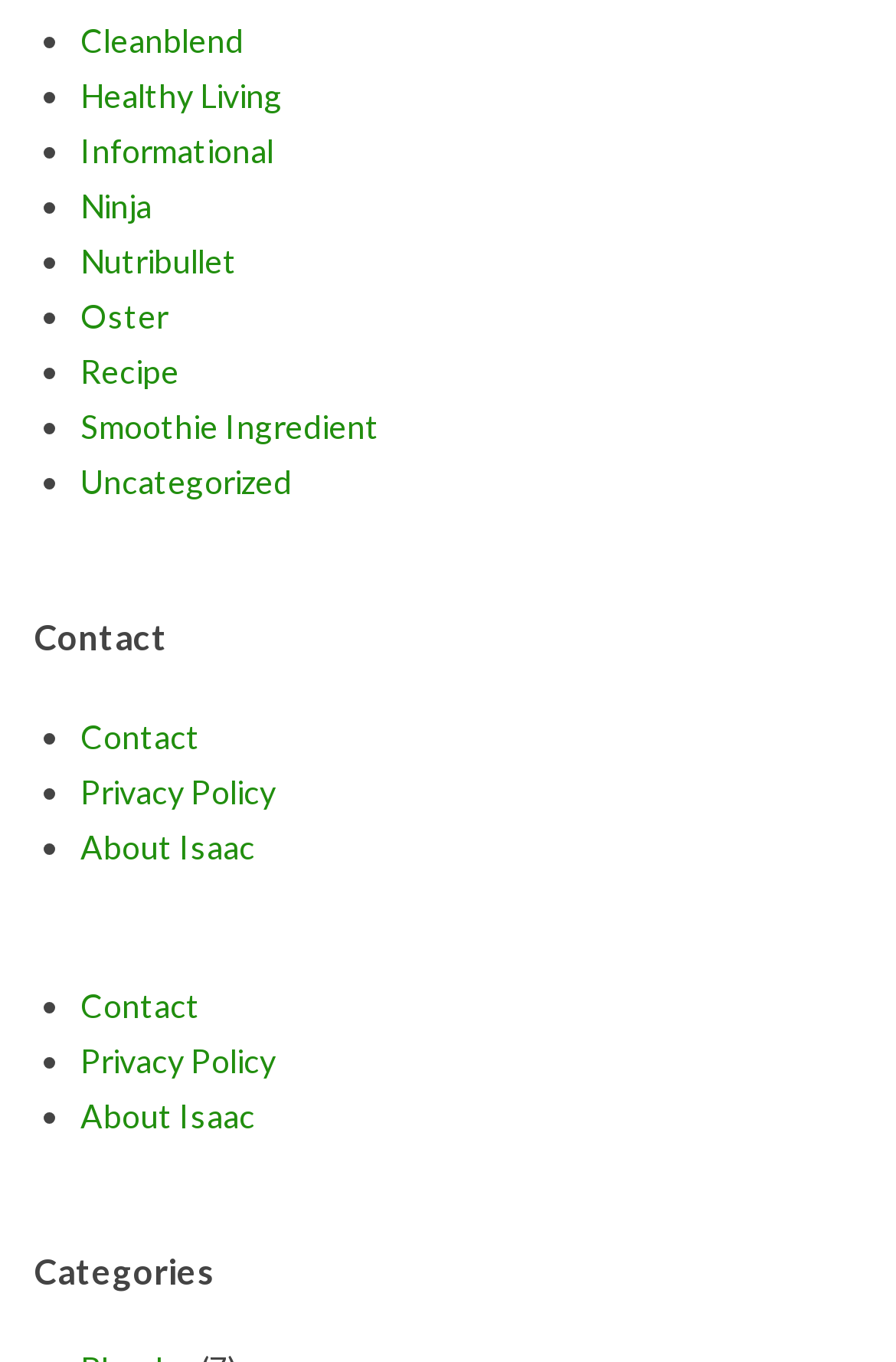Pinpoint the bounding box coordinates of the clickable element needed to complete the instruction: "Login as a member". The coordinates should be provided as four float numbers between 0 and 1: [left, top, right, bottom].

None